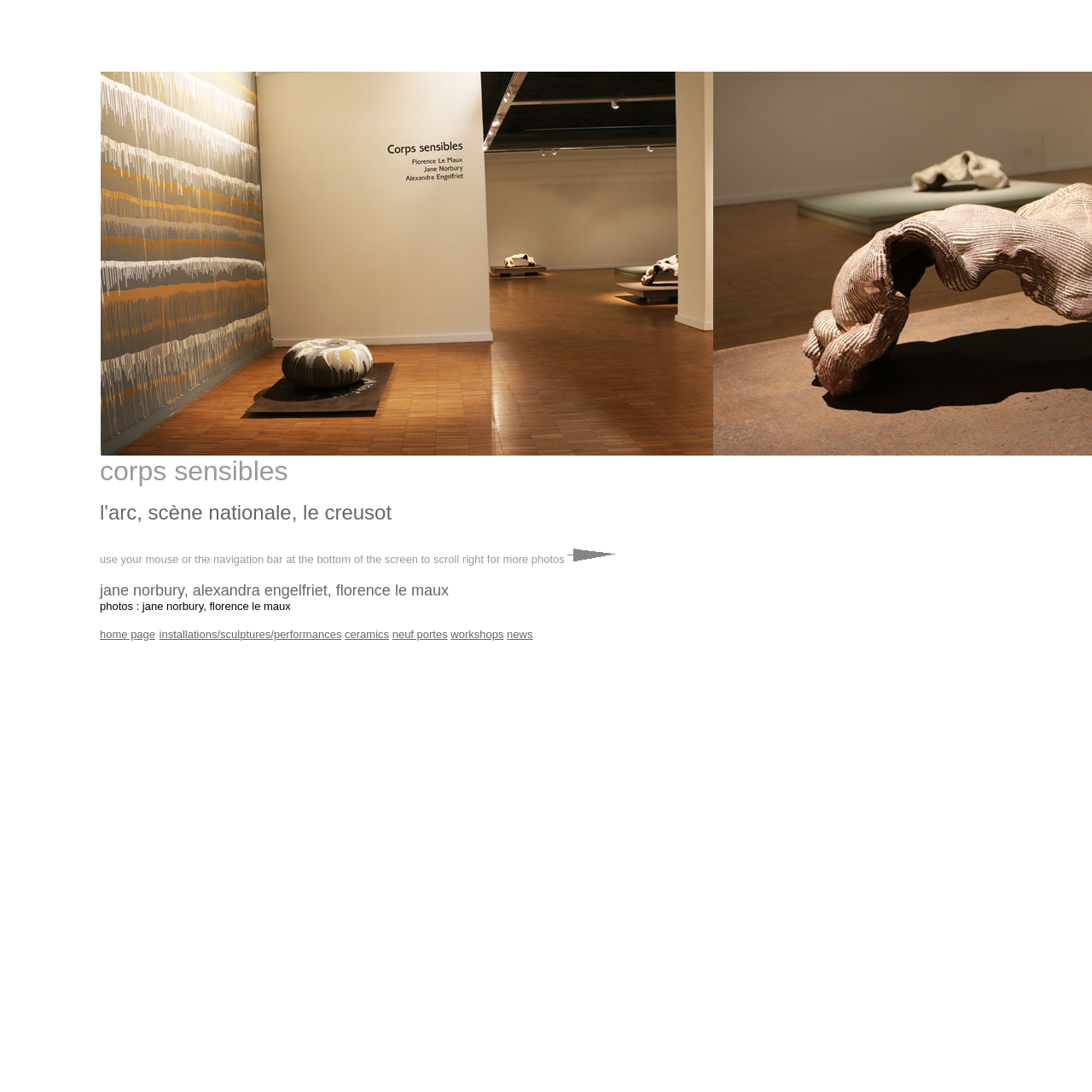Answer with a single word or phrase: 
What are the categories of artworks?

installations, sculptures, performances, ceramics